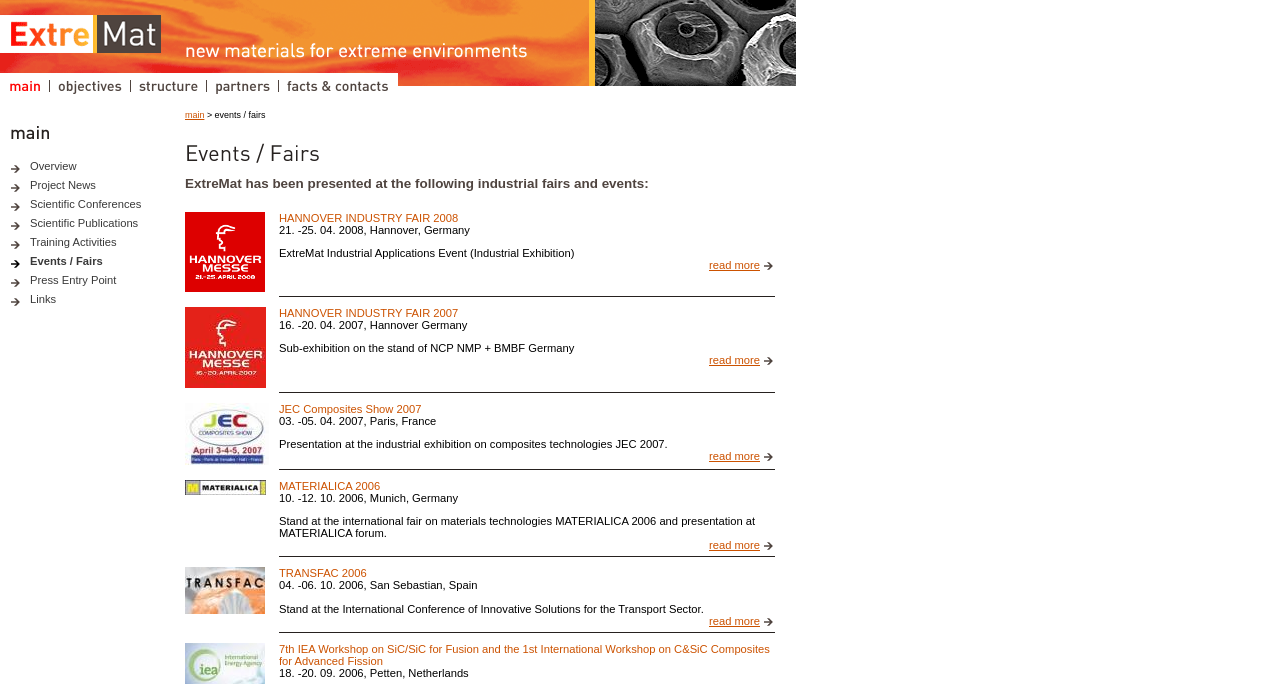Using the image as a reference, answer the following question in as much detail as possible:
What is the name of the project presented at the MATERIALICA 2006?

I inferred the answer by looking at the context of the webpage, which suggests that the project being presented at various events and fairs is ExtreMat.